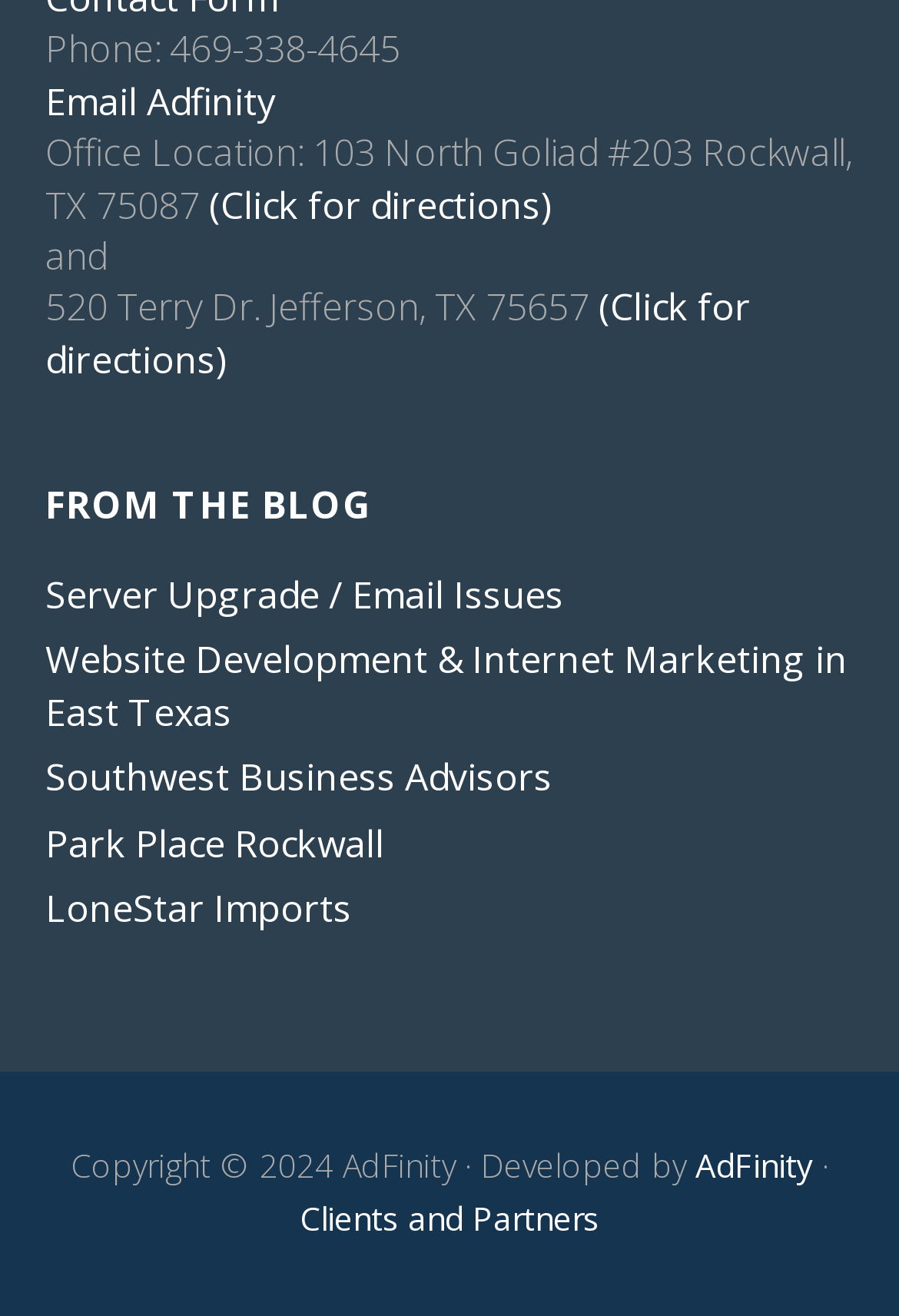Kindly determine the bounding box coordinates for the clickable area to achieve the given instruction: "Read Server Upgrade / Email Issues blog post".

[0.05, 0.433, 0.627, 0.471]